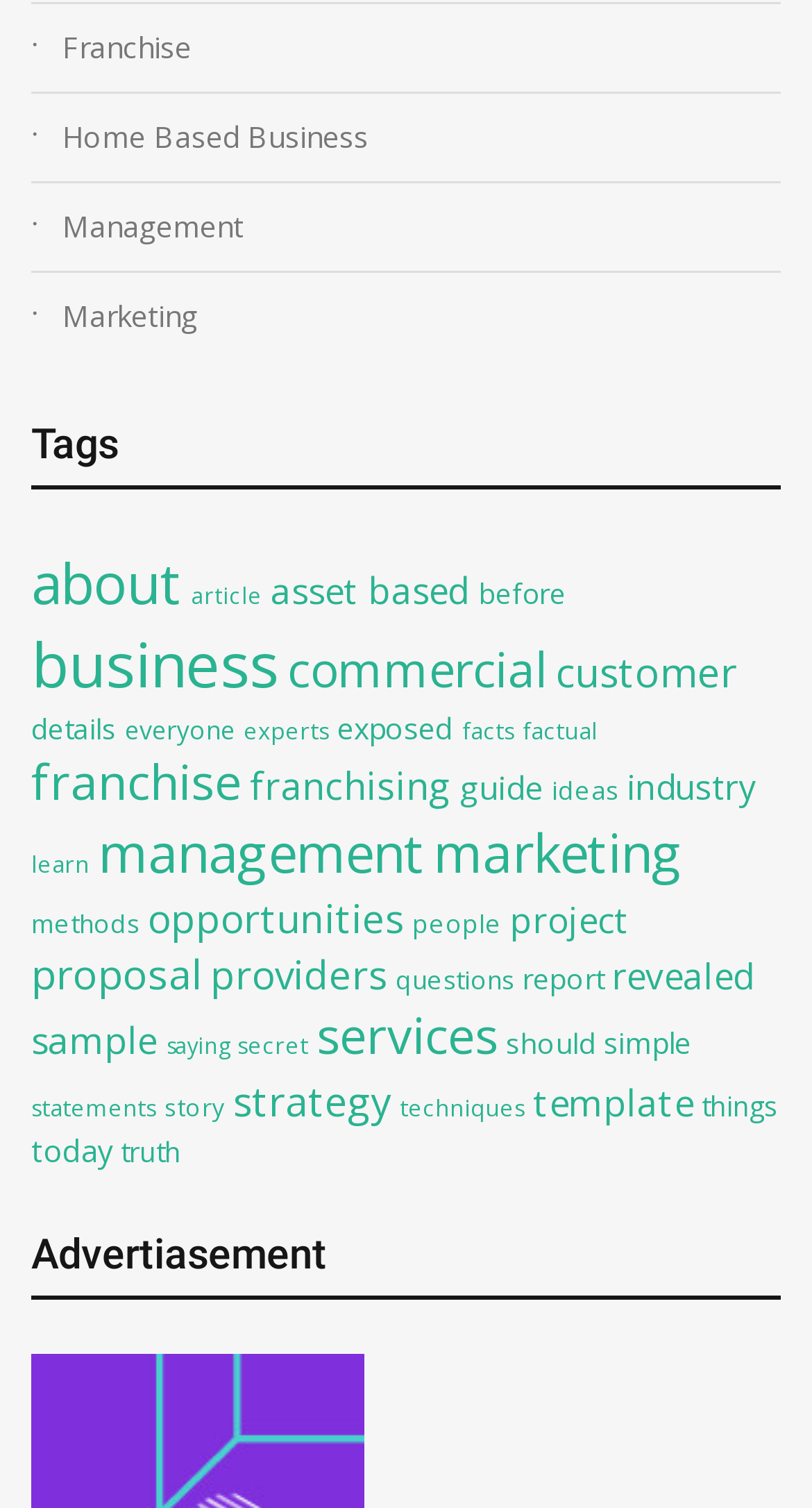Given the element description, predict the bounding box coordinates in the format (top-left x, top-left y, bottom-right x, bottom-right y), using floating point numbers between 0 and 1: asset

[0.333, 0.376, 0.444, 0.408]